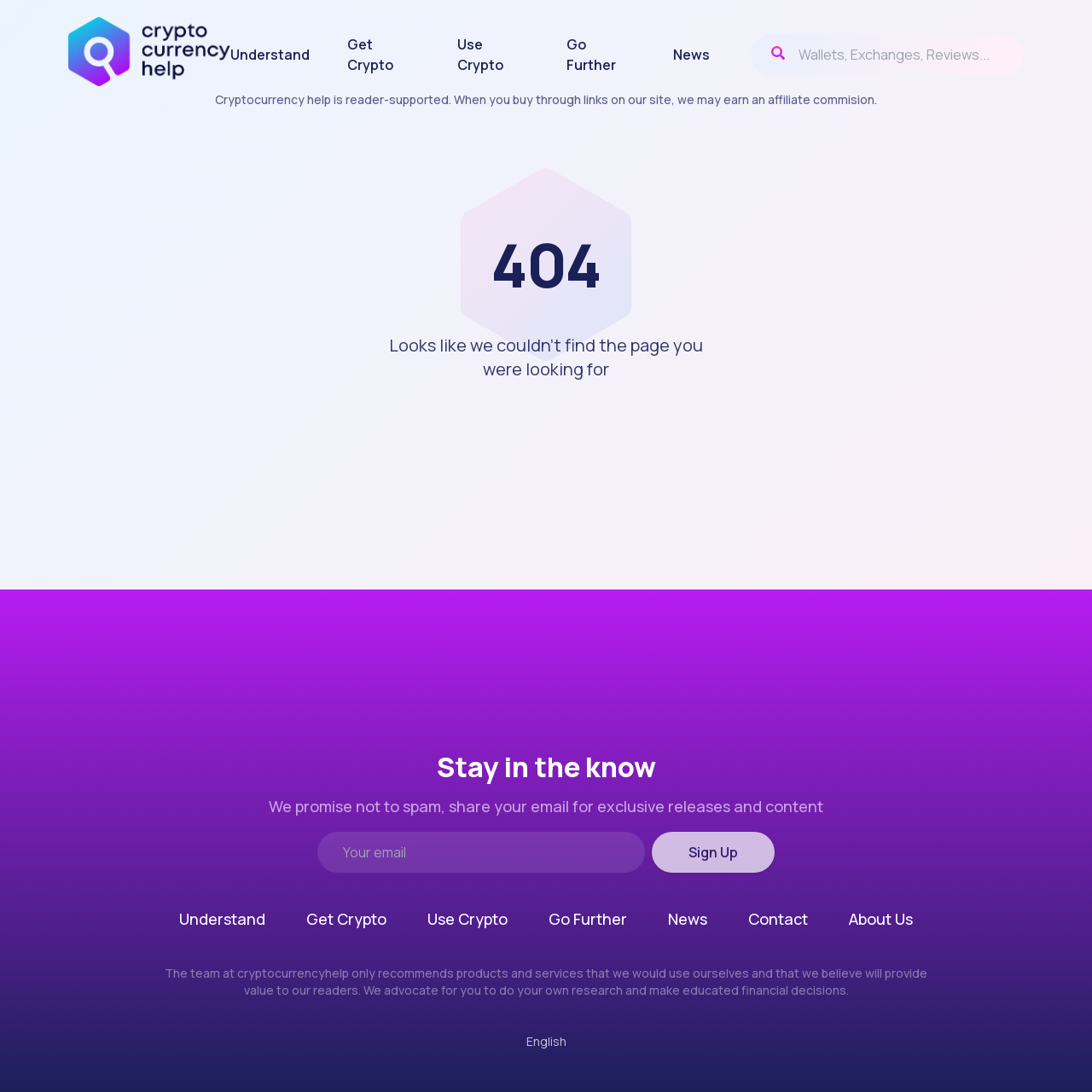Determine the bounding box coordinates for the area that should be clicked to carry out the following instruction: "Learn how to Get Crypto".

[0.318, 0.031, 0.384, 0.068]